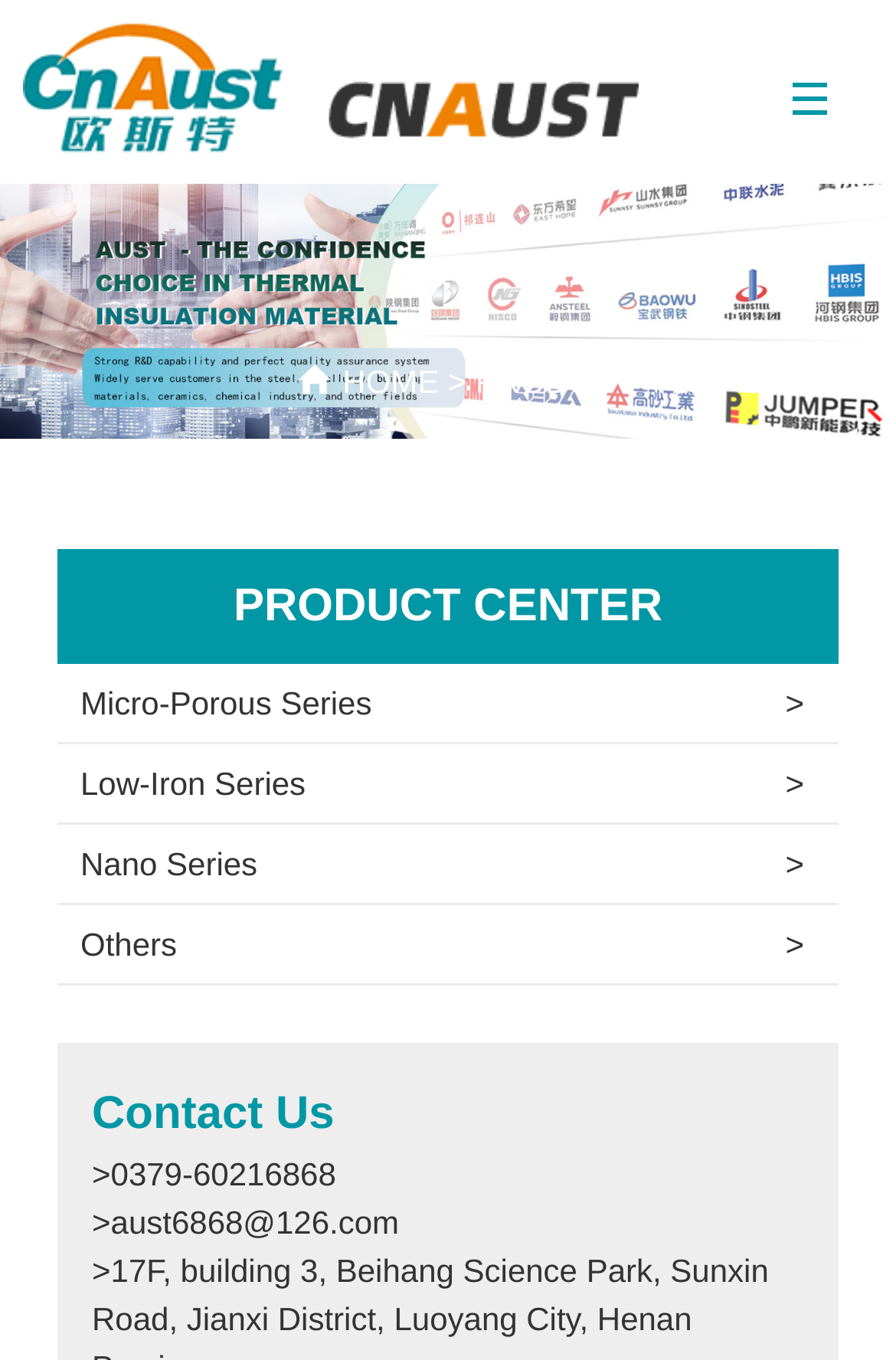Kindly determine the bounding box coordinates for the area that needs to be clicked to execute this instruction: "contact us by phone".

[0.103, 0.85, 0.375, 0.877]